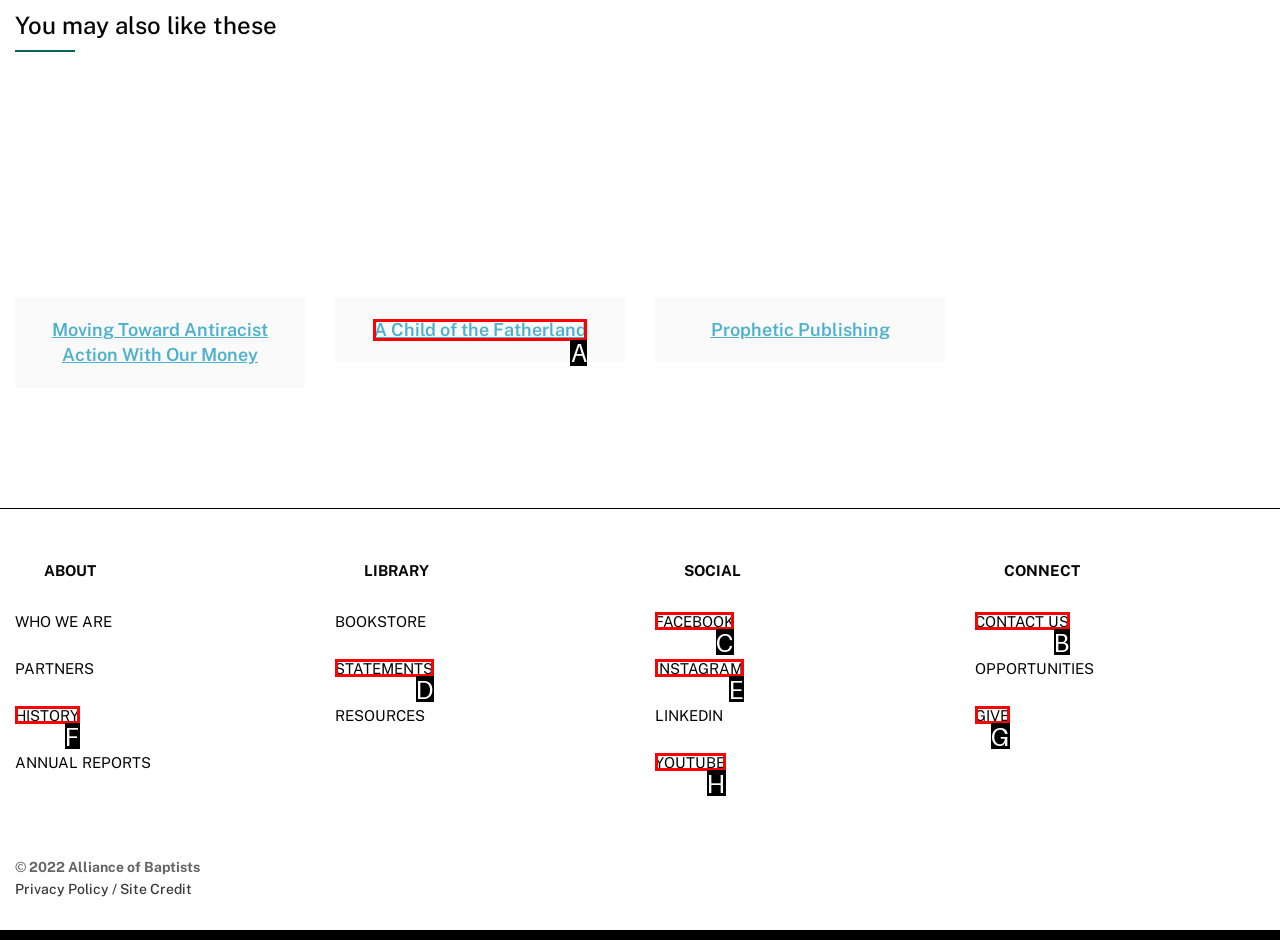To complete the instruction: Check 'FACEBOOK', which HTML element should be clicked?
Respond with the option's letter from the provided choices.

C